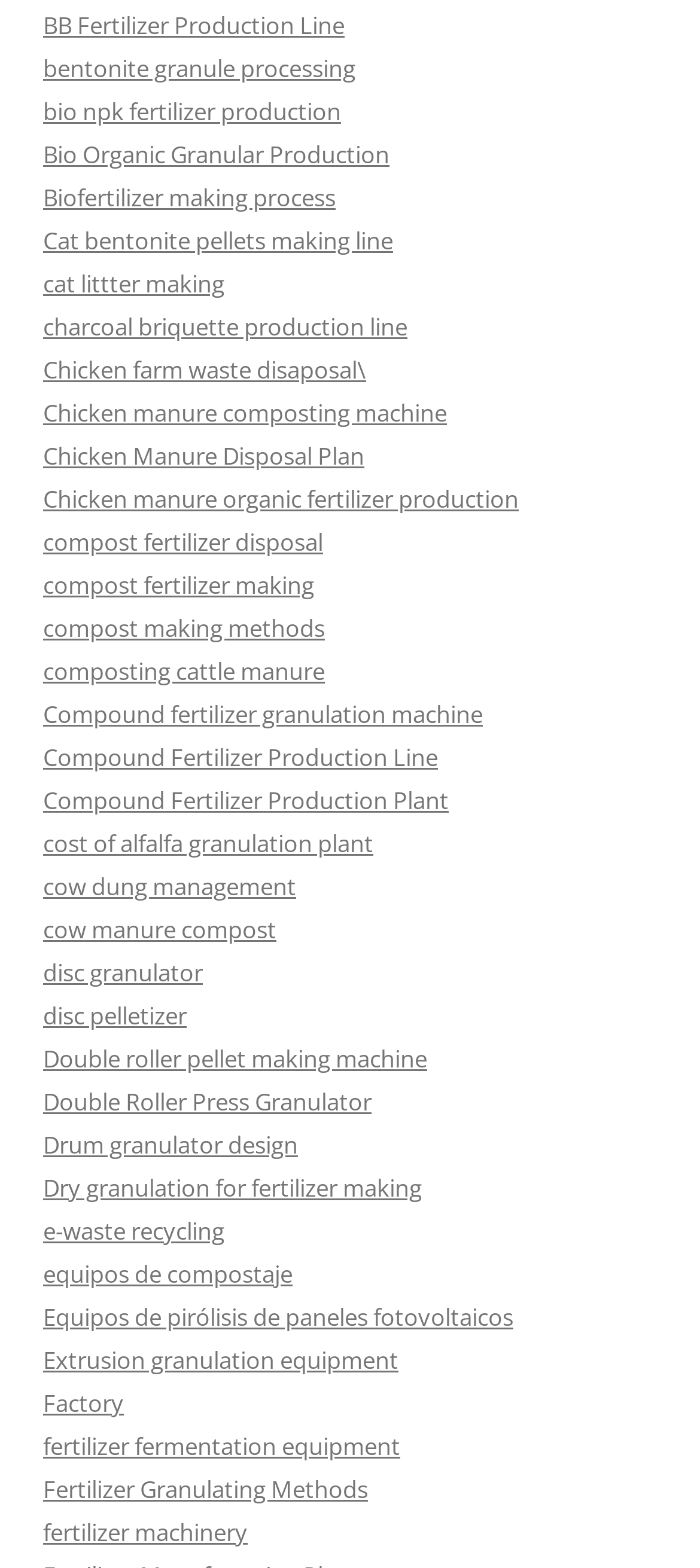Show the bounding box coordinates of the region that should be clicked to follow the instruction: "Click on the link to learn about BB Fertilizer Production Line."

[0.062, 0.006, 0.492, 0.027]